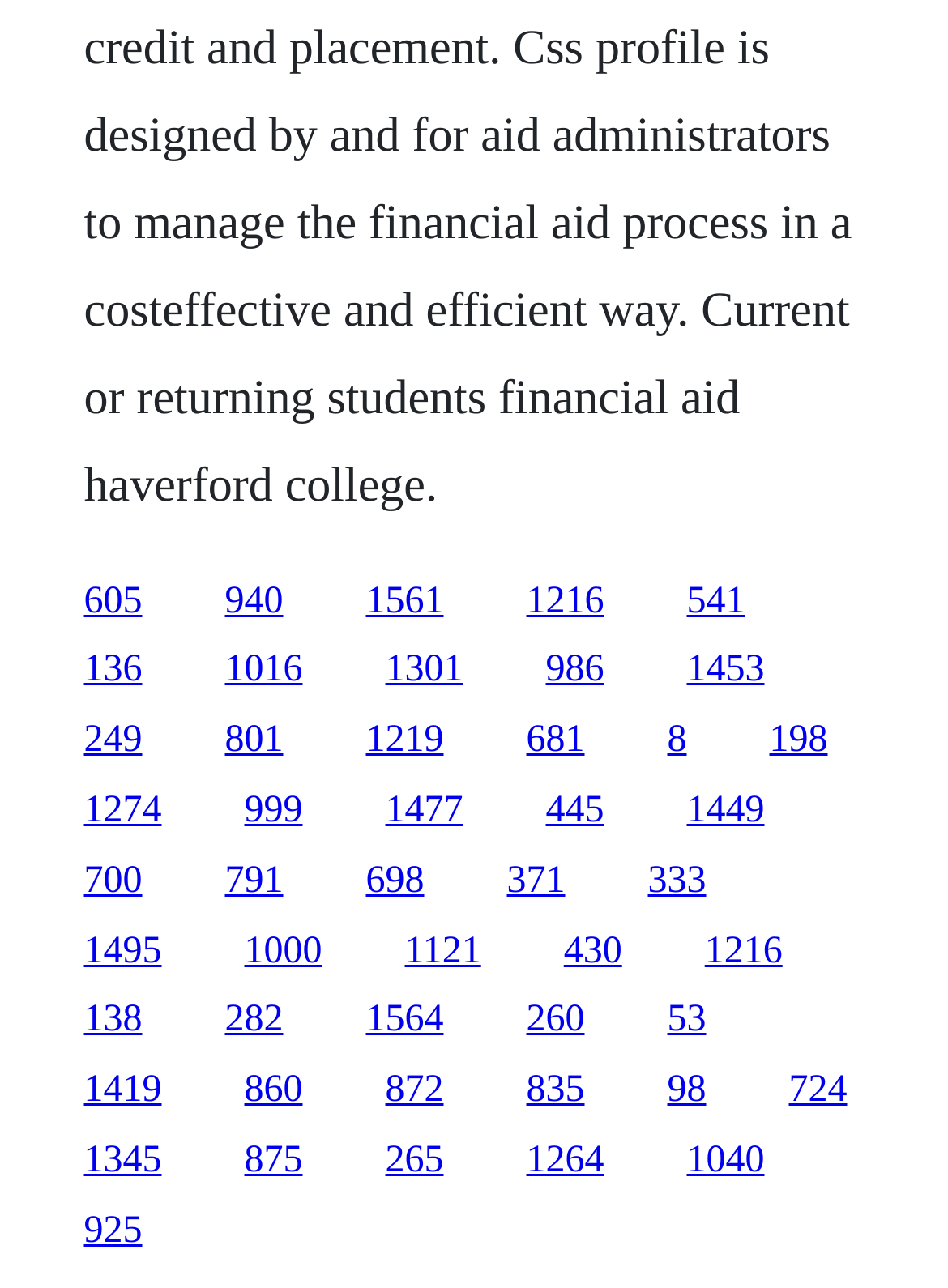Please locate the bounding box coordinates of the element that should be clicked to achieve the given instruction: "view March 2015".

None